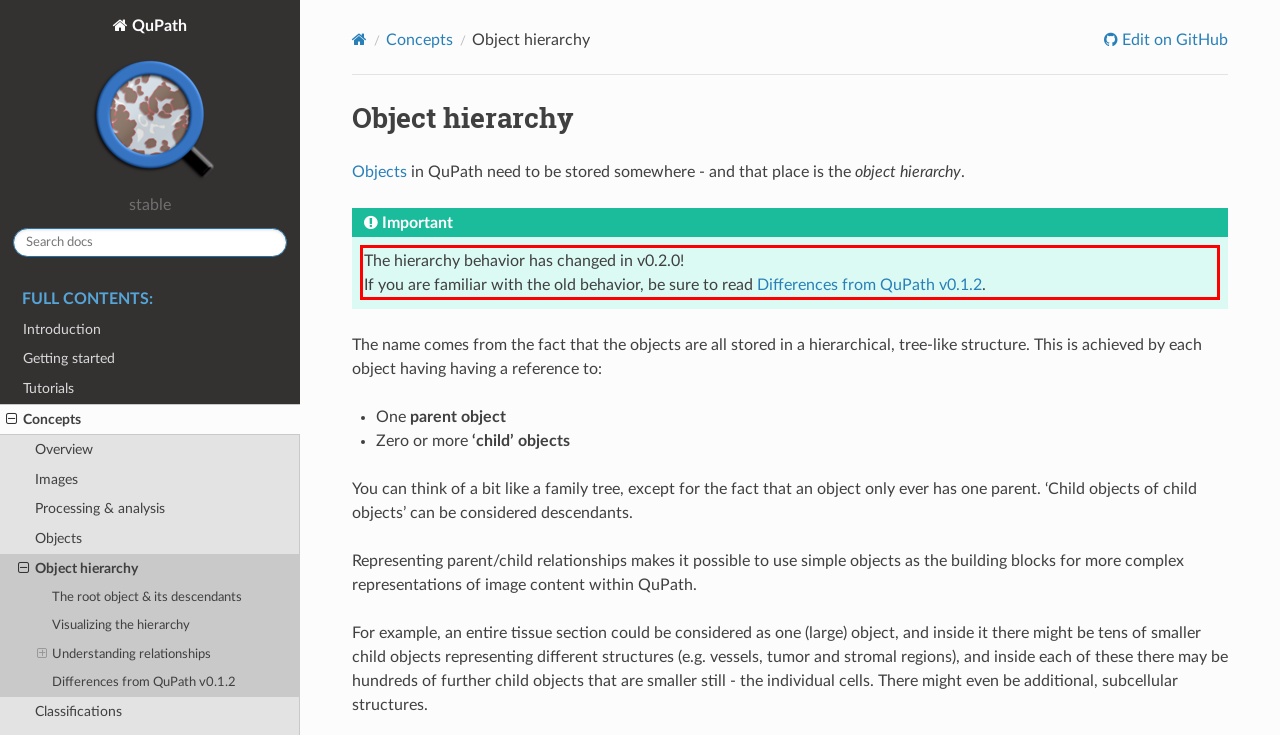Analyze the screenshot of the webpage that features a red bounding box and recognize the text content enclosed within this red bounding box.

The hierarchy behavior has changed in v0.2.0! If you are familiar with the old behavior, be sure to read Differences from QuPath v0.1.2.